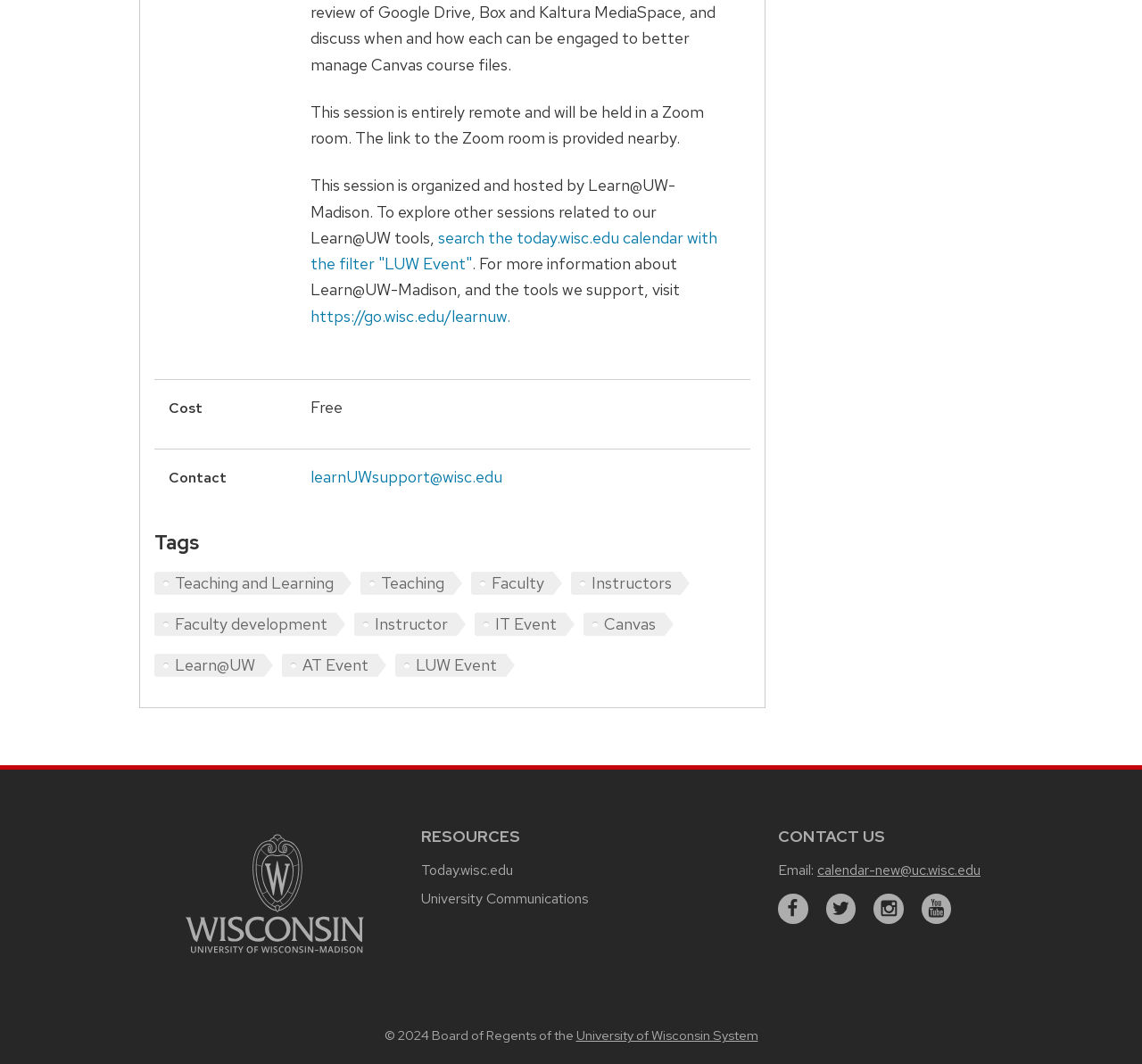Determine the bounding box for the UI element that matches this description: "aria-label="twitter"".

[0.723, 0.84, 0.749, 0.868]